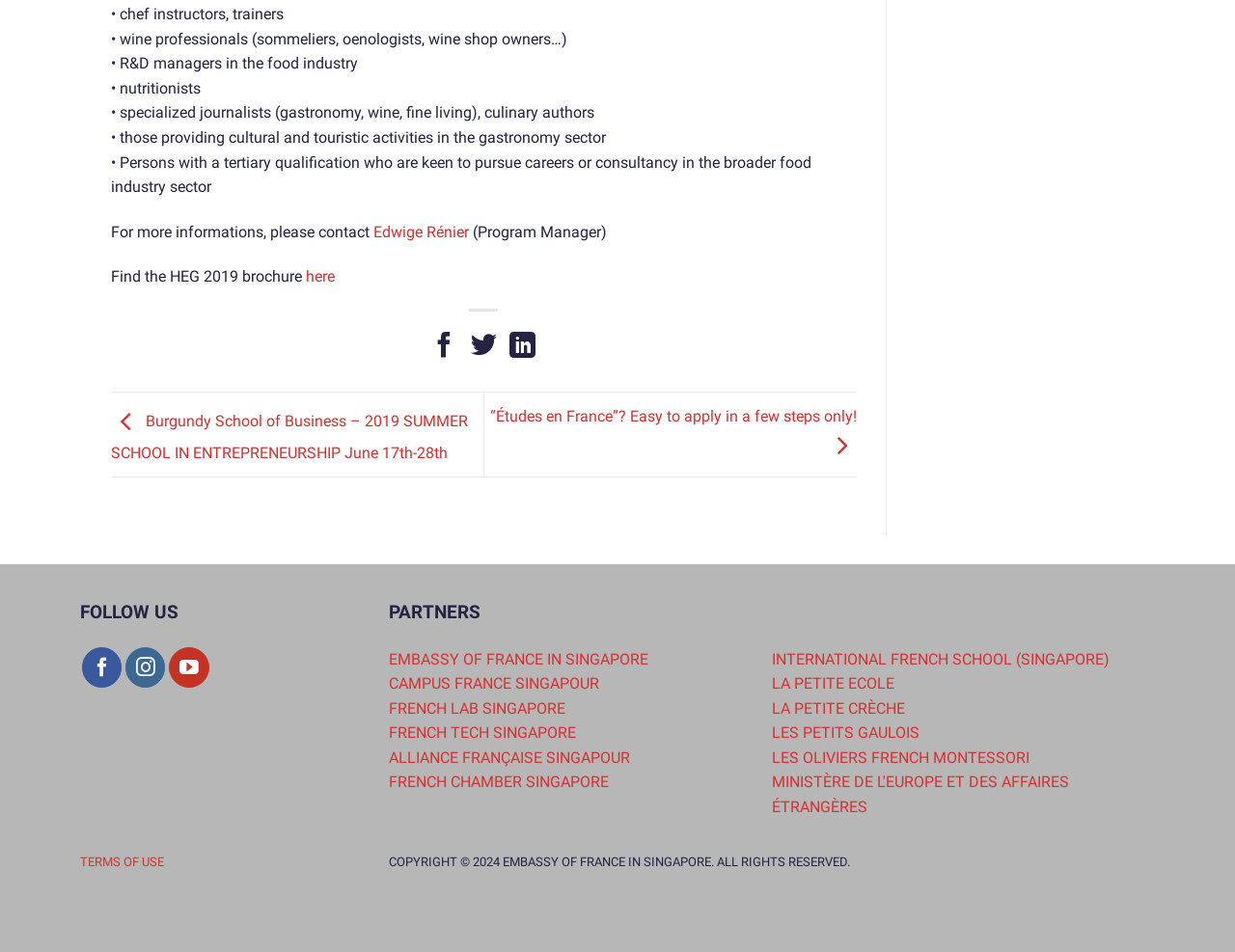Answer with a single word or phrase: 
What organizations are listed as partners on the webpage?

Embassy of France, Campus France, etc.